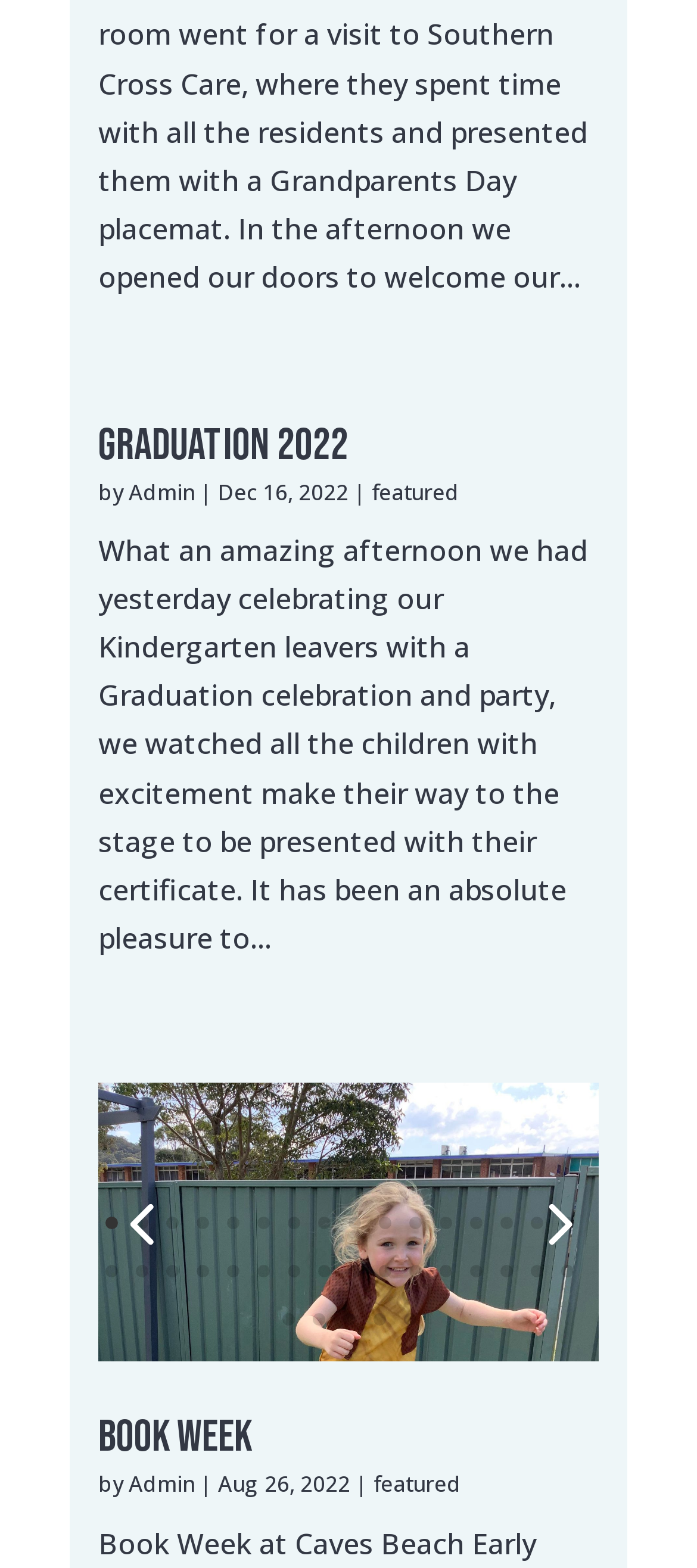Using the description: "Graduation 2022", determine the UI element's bounding box coordinates. Ensure the coordinates are in the format of four float numbers between 0 and 1, i.e., [left, top, right, bottom].

[0.141, 0.266, 0.5, 0.301]